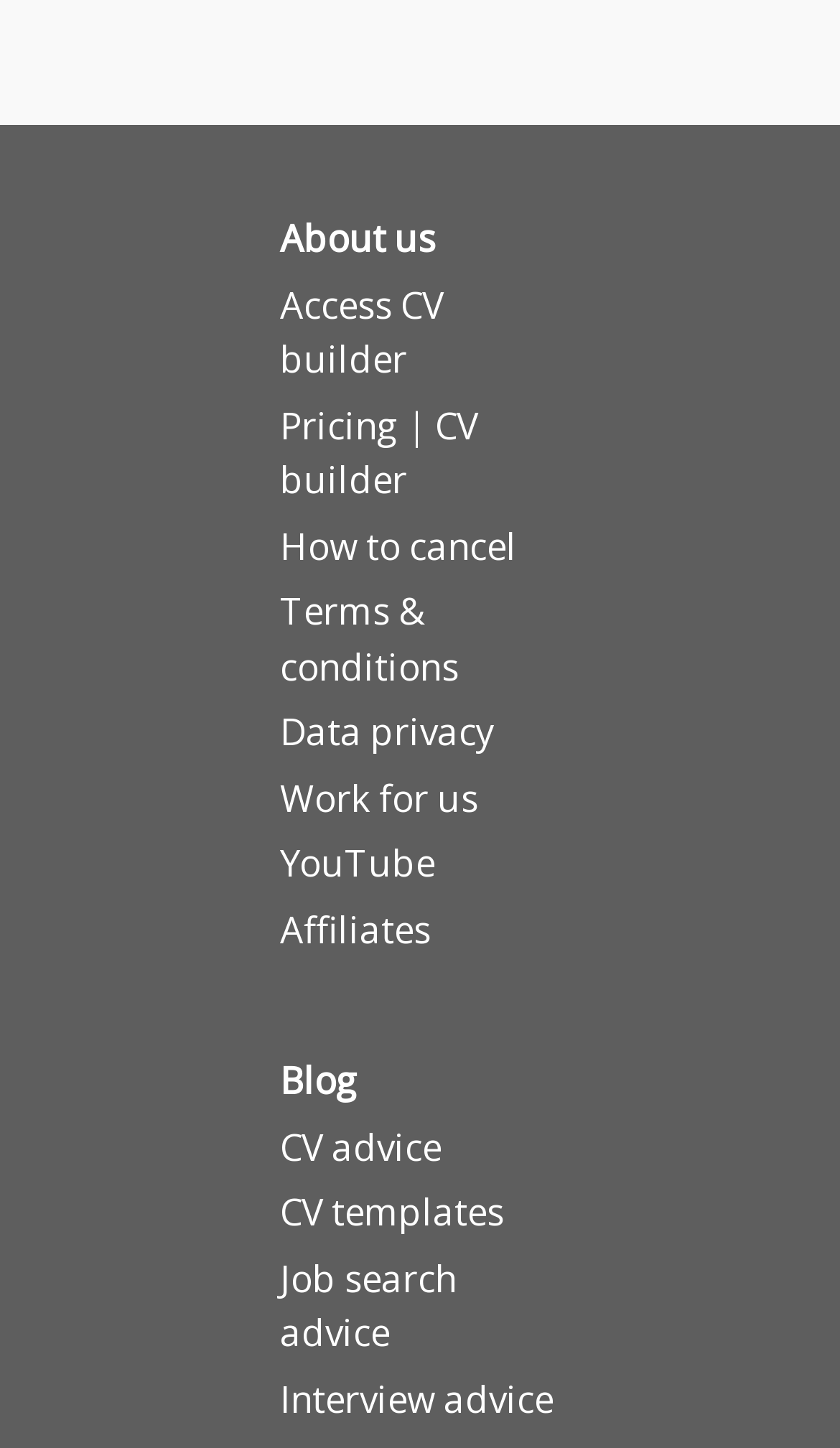Identify the bounding box coordinates for the element you need to click to achieve the following task: "Get CV advice". Provide the bounding box coordinates as four float numbers between 0 and 1, in the form [left, top, right, bottom].

[0.333, 0.775, 0.526, 0.809]